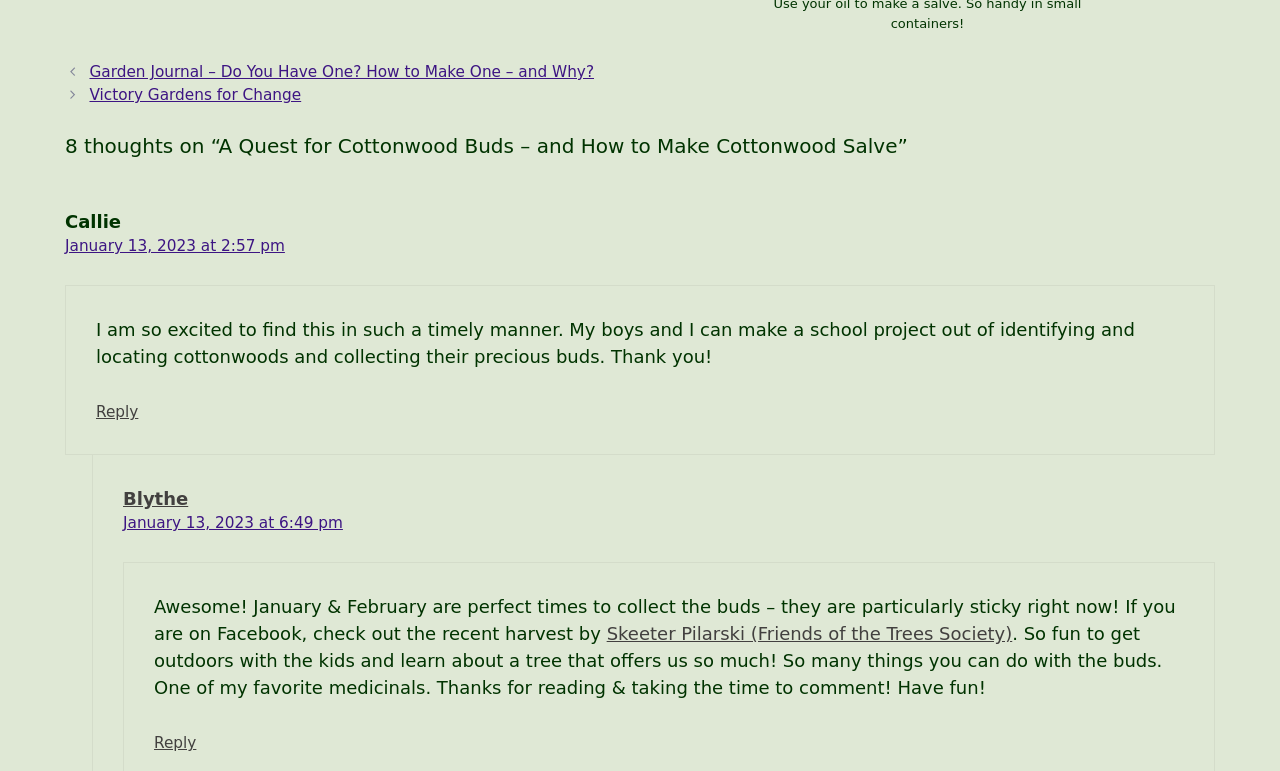Given the description "Victory Gardens for Change", determine the bounding box of the corresponding UI element.

[0.07, 0.112, 0.235, 0.135]